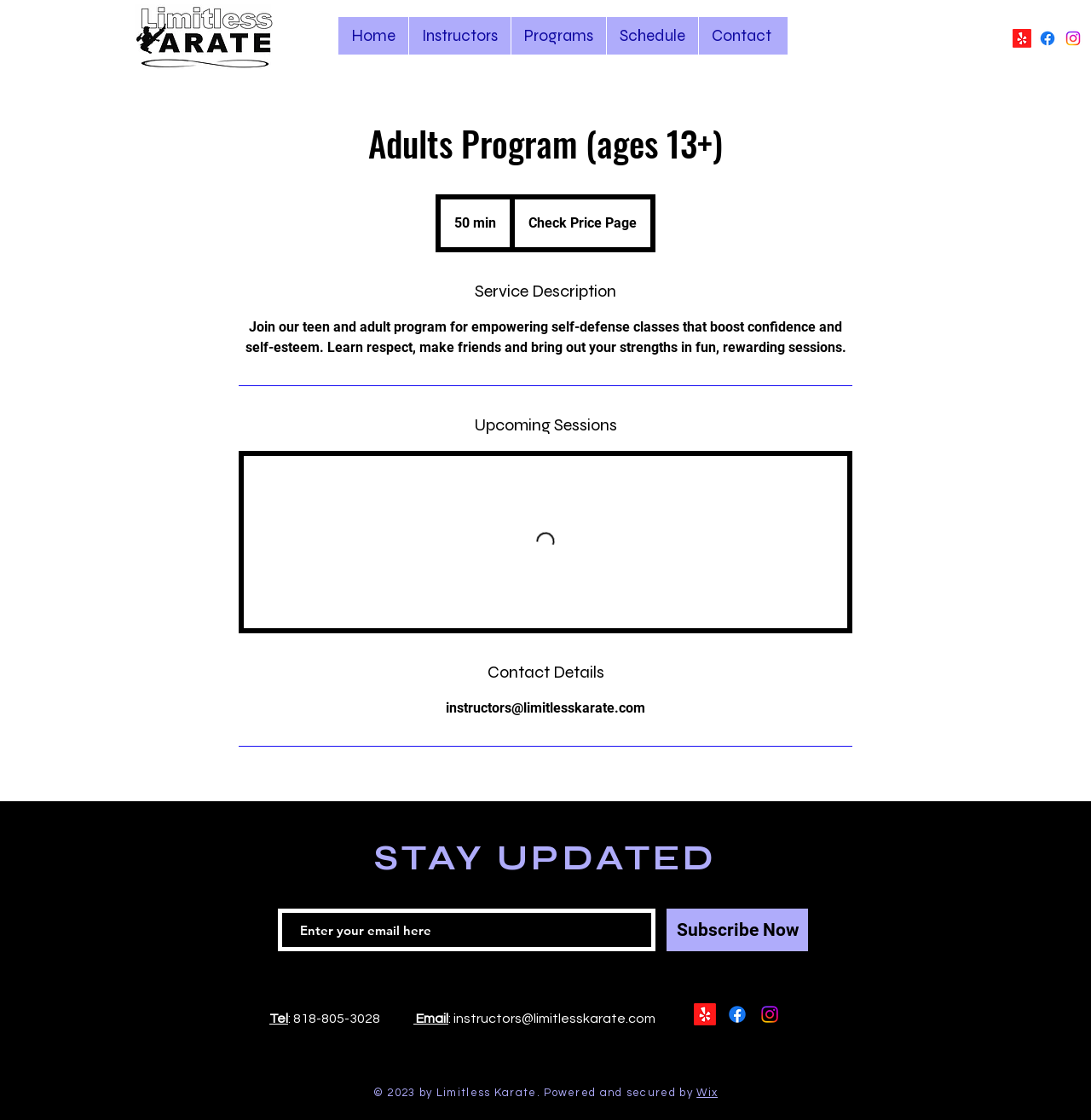Give an in-depth explanation of the webpage layout and content.

This webpage is about the Adults Program (ages 13+) at Limitless Karate, a self-defense class that aims to boost confidence and self-esteem. At the top left corner, there is a navigation menu with links to "Home", "Instructors", "Programs", "Schedule", and "Contact". On the top right corner, there is a social bar with links to Yelp!, Facebook, and Instagram, each accompanied by an image.

Below the navigation menu, there is a logo of Limitless Karate. A "Log In" button is located on the top right side of the page. The main content of the page is divided into sections. The first section has a heading "Adults Program (ages 13+)" and provides a brief description of the program, which is to empower individuals through self-defense classes. There is also a "Check Price Page" link and a mention of 50-minute sessions.

The next section has a heading "Service Description" and provides more details about the program, including the benefits of learning respect, making friends, and bringing out one's strengths. Below this section, there is a horizontal separator line. The "Upcoming Sessions" section has an image, but its content is not specified.

The "Contact Details" section provides an email address, instructors@limitlesskarate.com, and a horizontal separator line separates it from the rest of the content. At the bottom of the page, there is a section to stay updated with the latest news, where visitors can enter their email address and subscribe. The page also displays the phone number and email address of the instructors. Finally, there is a social bar at the bottom with links to Yelp!, Facebook, and Instagram, each accompanied by an image. The webpage ends with a copyright notice and a mention of the website being powered and secured by Wix.